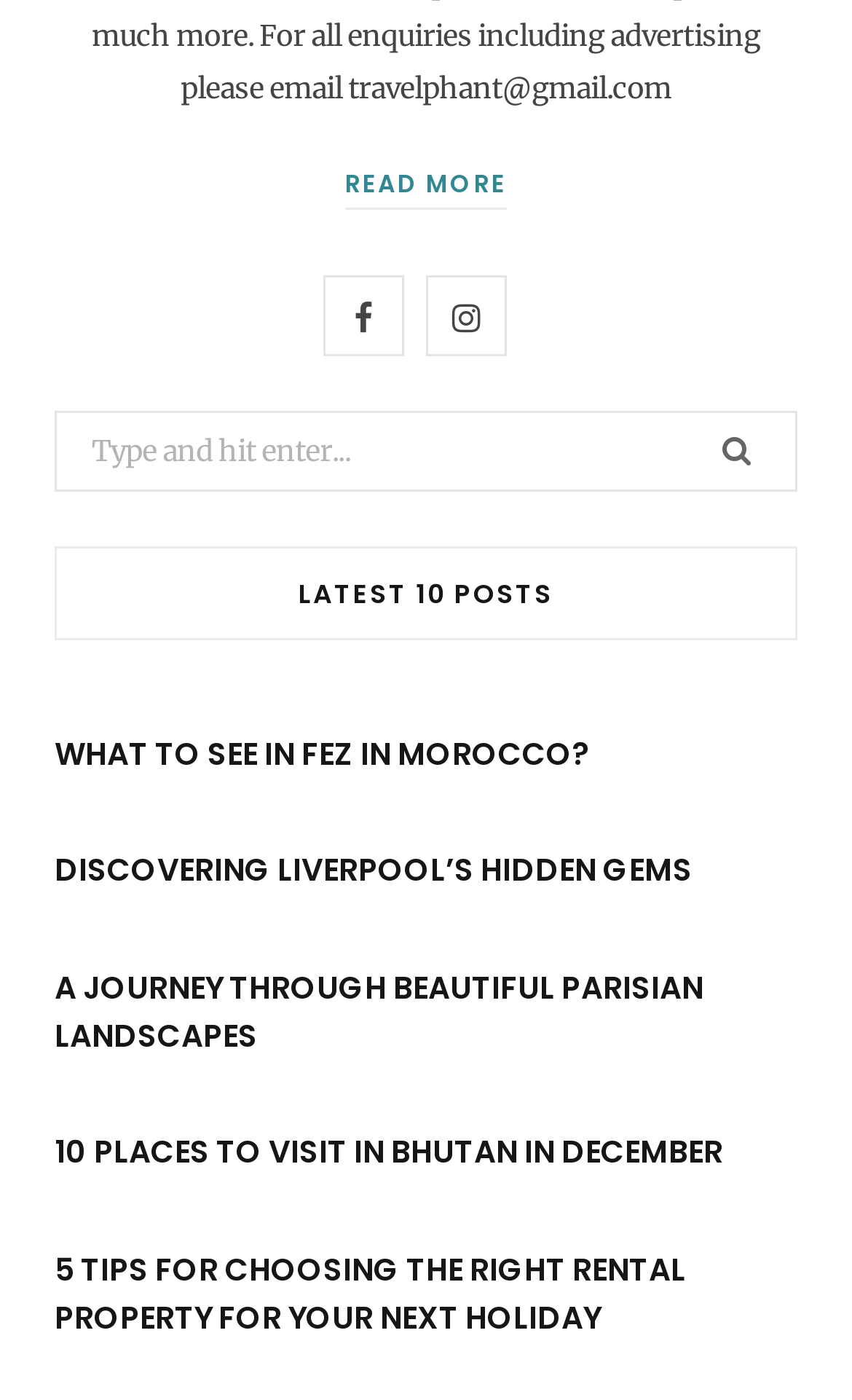Please specify the bounding box coordinates of the region to click in order to perform the following instruction: "View DISCOVERING LIVERPOOL’S HIDDEN GEMS".

[0.064, 0.604, 0.936, 0.639]